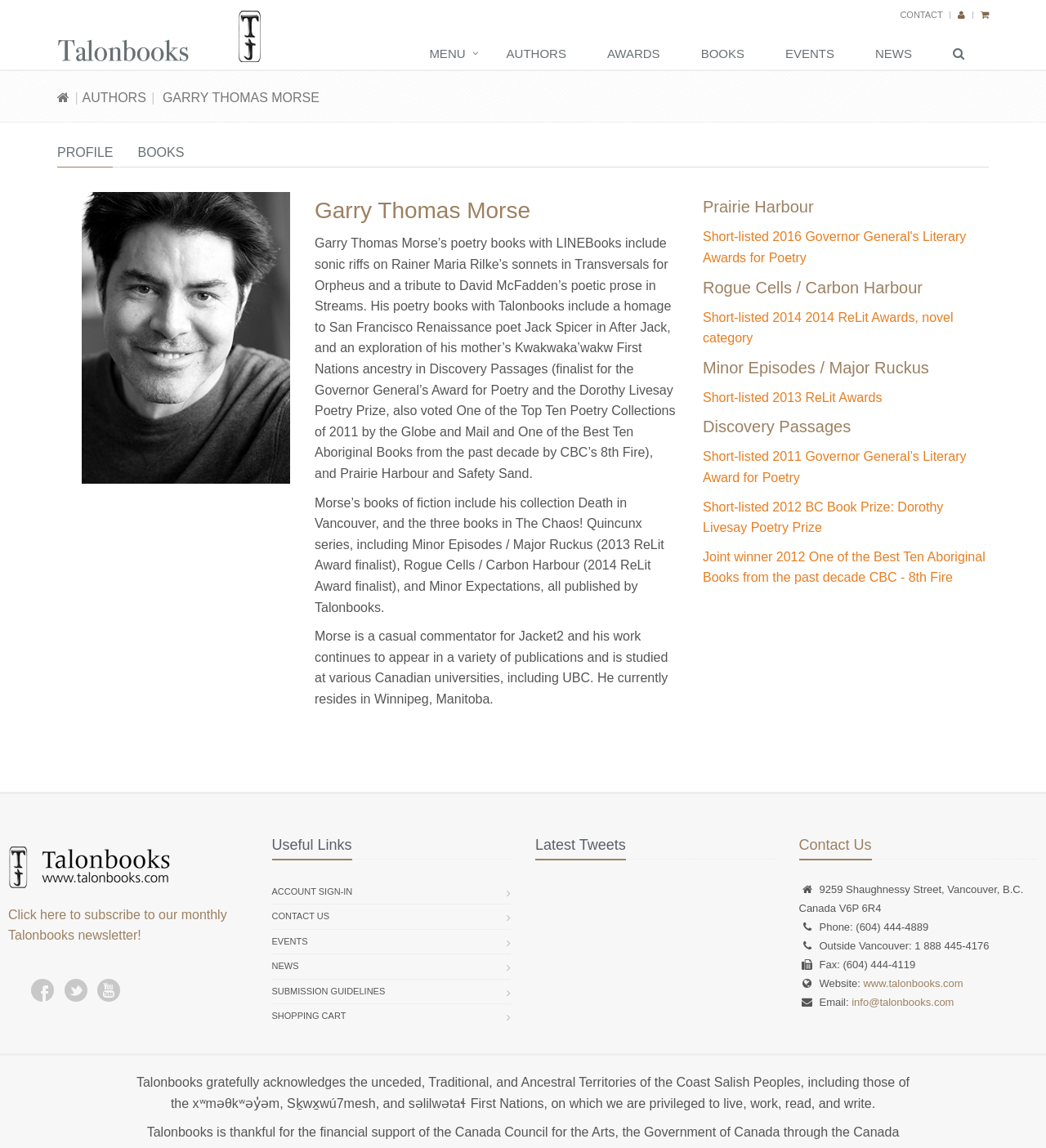Determine the bounding box for the described HTML element: "Books". Ensure the coordinates are four float numbers between 0 and 1 in the format [left, top, right, bottom].

[0.132, 0.121, 0.176, 0.146]